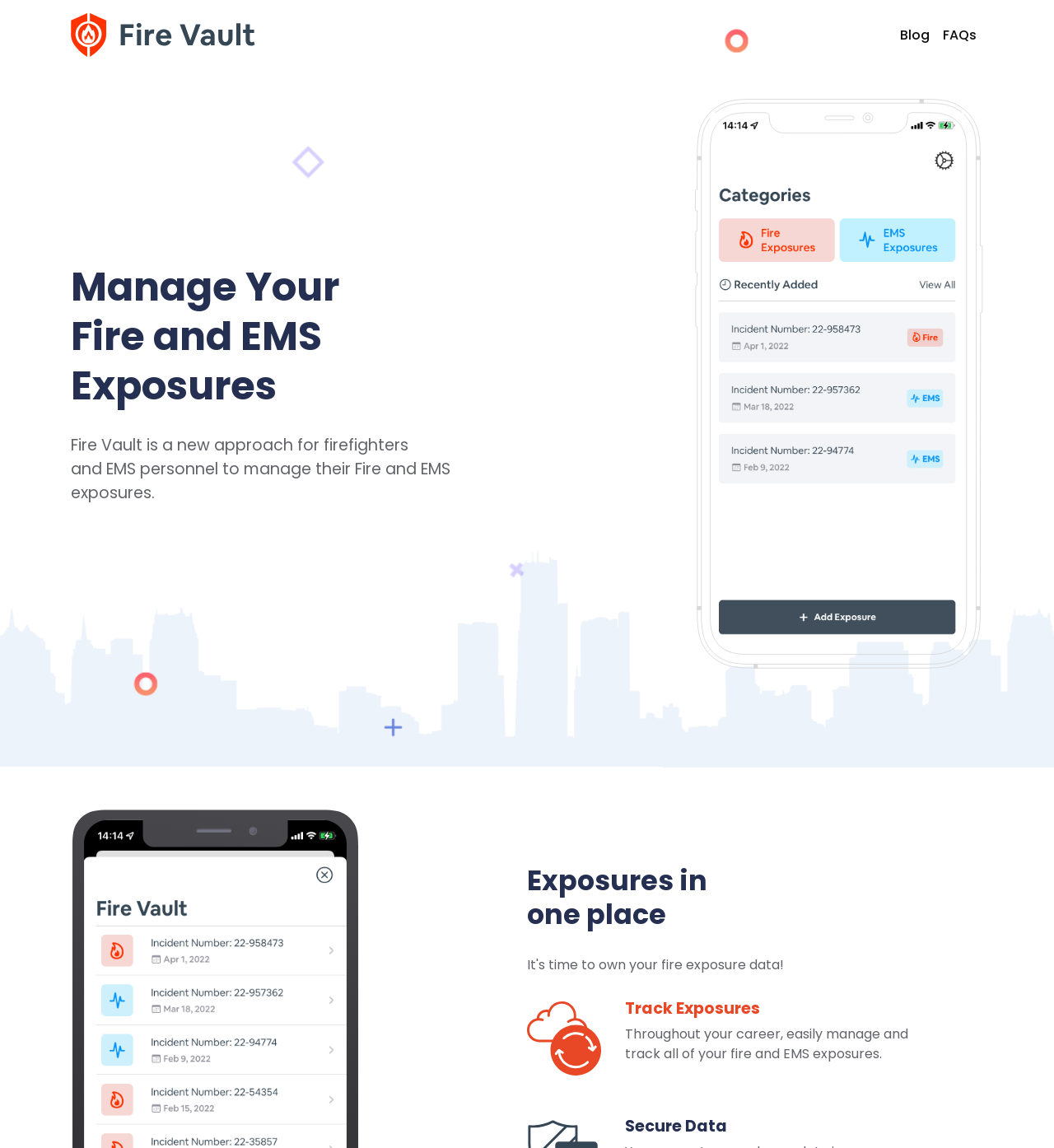Please identify and generate the text content of the webpage's main heading.

Manage Your
Fire and EMS Exposures